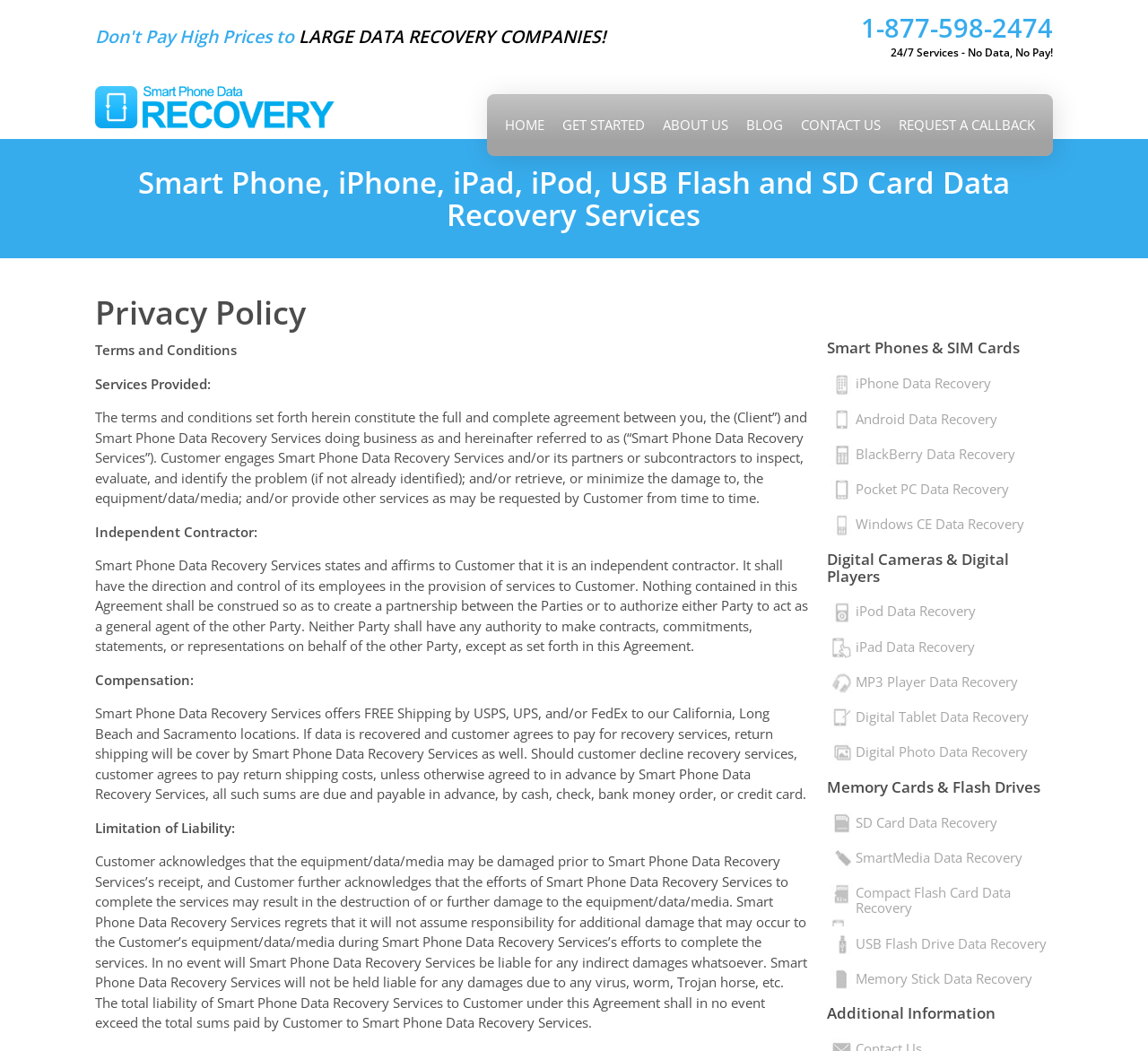Can you find the bounding box coordinates of the area I should click to execute the following instruction: "Click the REQUEST A CALLBACK link"?

[0.775, 0.09, 0.909, 0.149]